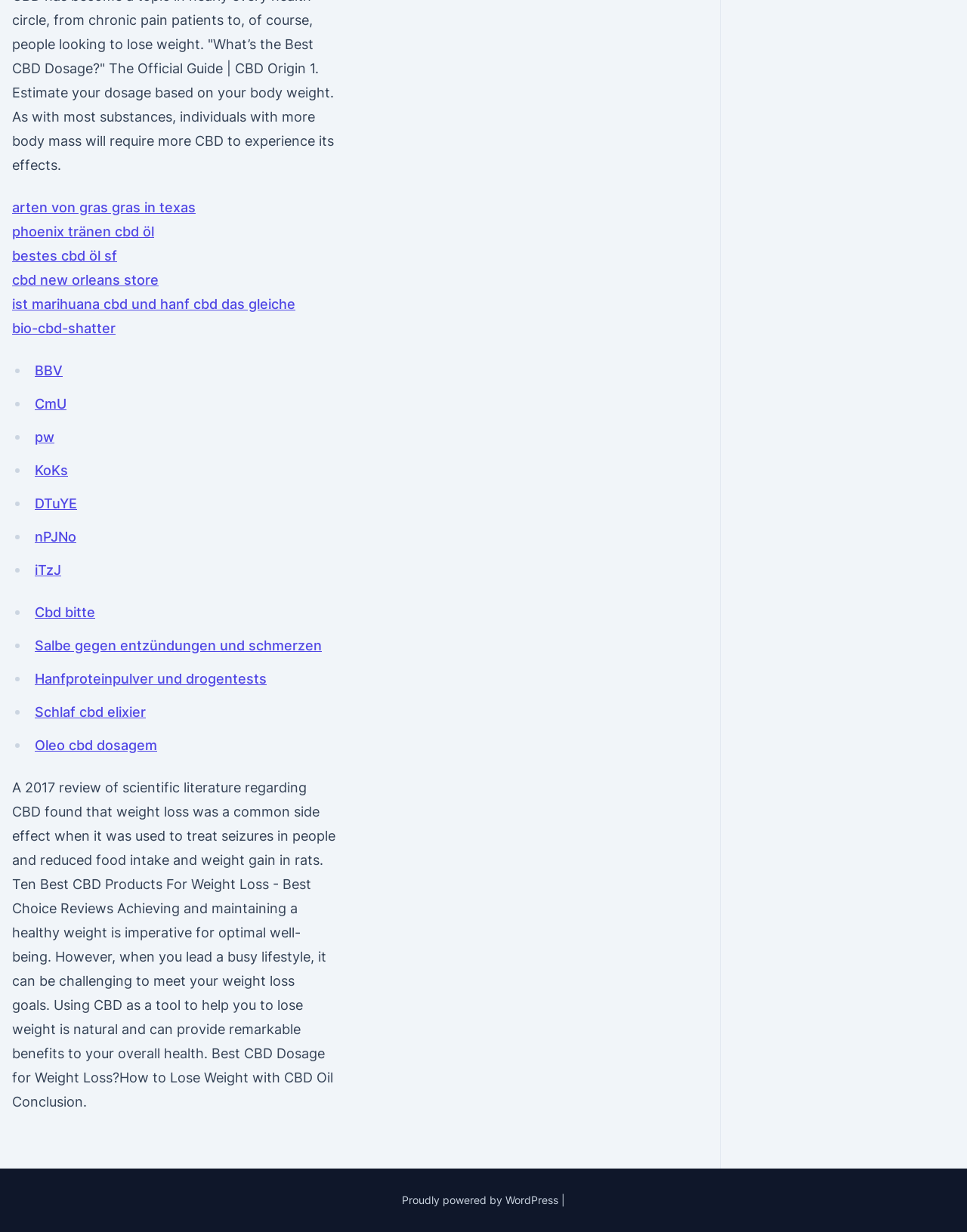What platform is the webpage built on?
From the screenshot, provide a brief answer in one word or phrase.

WordPress